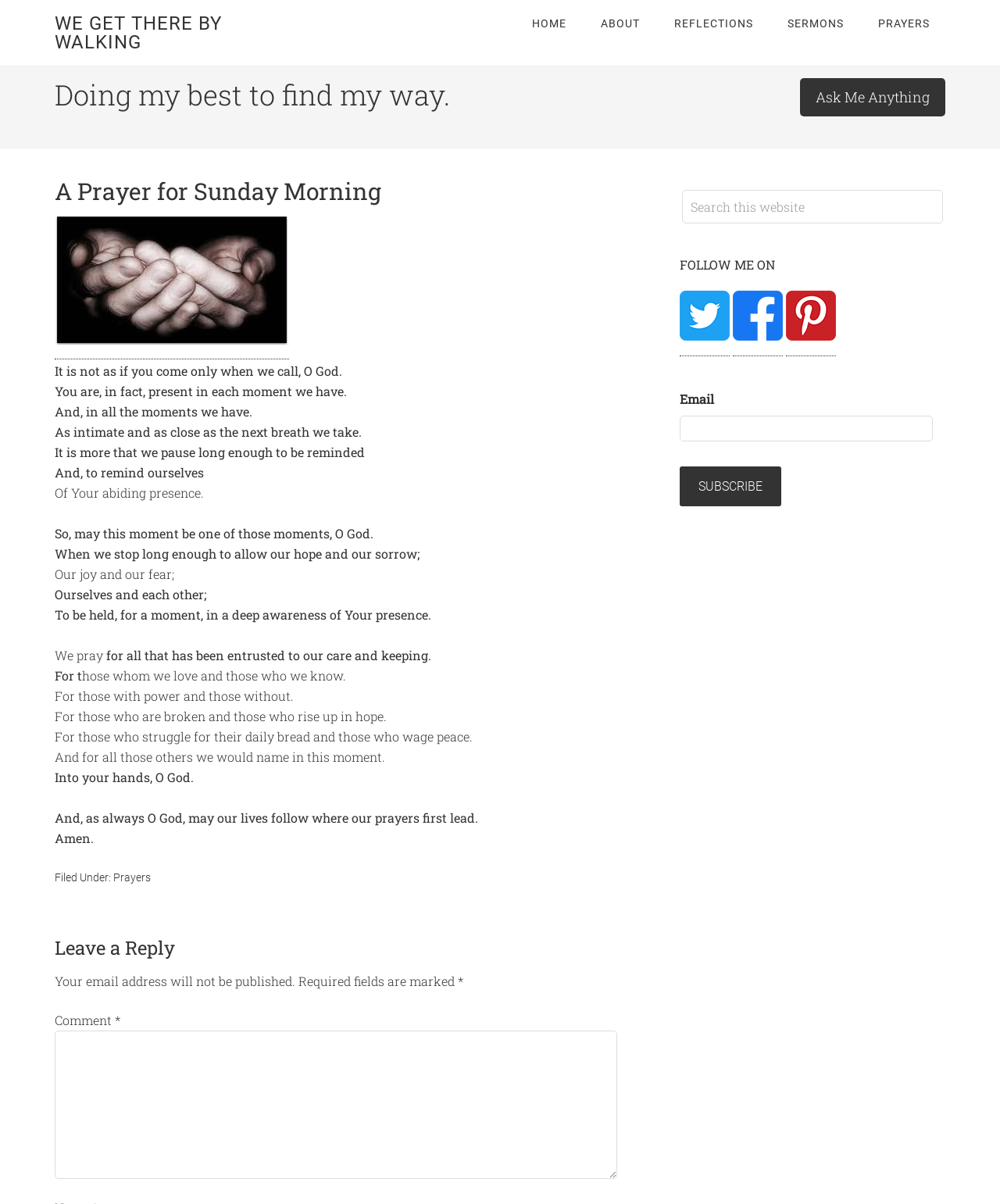Please provide a comprehensive response to the question below by analyzing the image: 
What is the purpose of the search box?

The search box is located in the primary sidebar and is labeled 'Search this website'. Its purpose is to allow users to search for specific content within the website, making it easier to find relevant information.